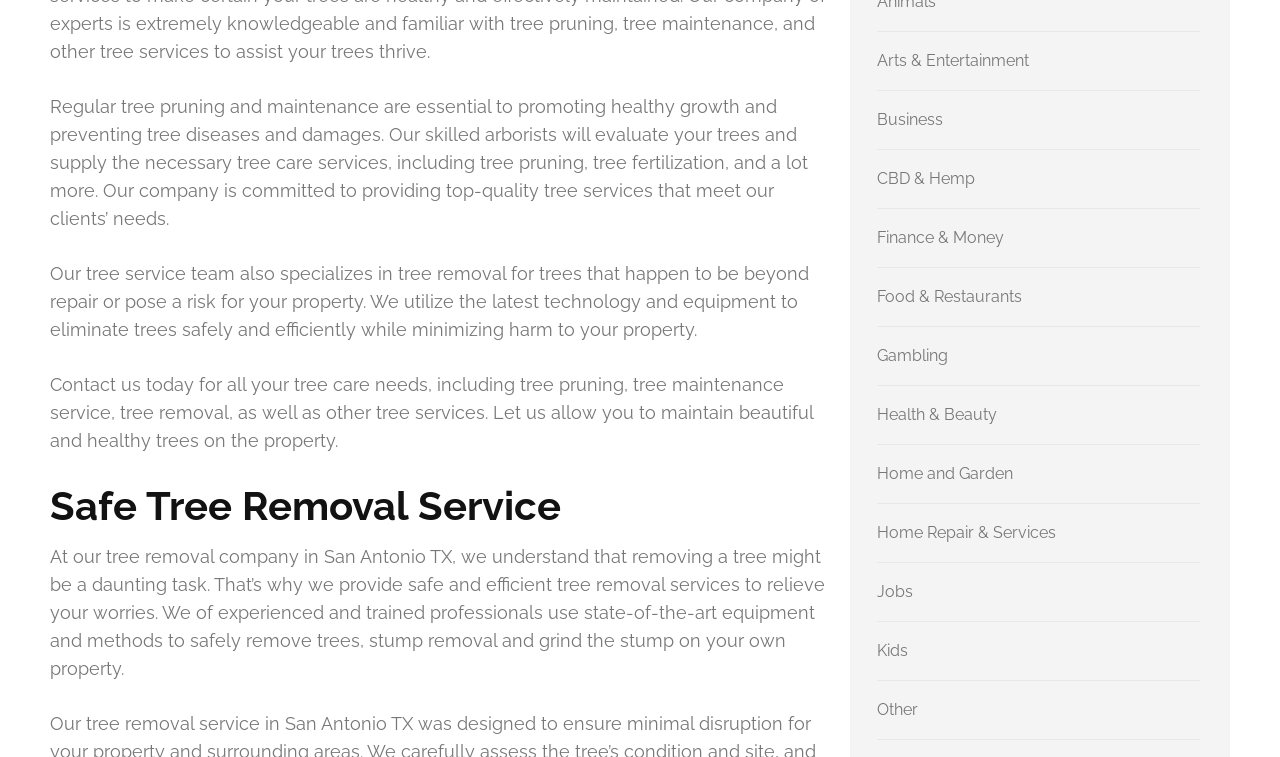Please identify the bounding box coordinates of the element I should click to complete this instruction: 'Click on 'Contact us today''. The coordinates should be given as four float numbers between 0 and 1, like this: [left, top, right, bottom].

[0.039, 0.494, 0.635, 0.596]